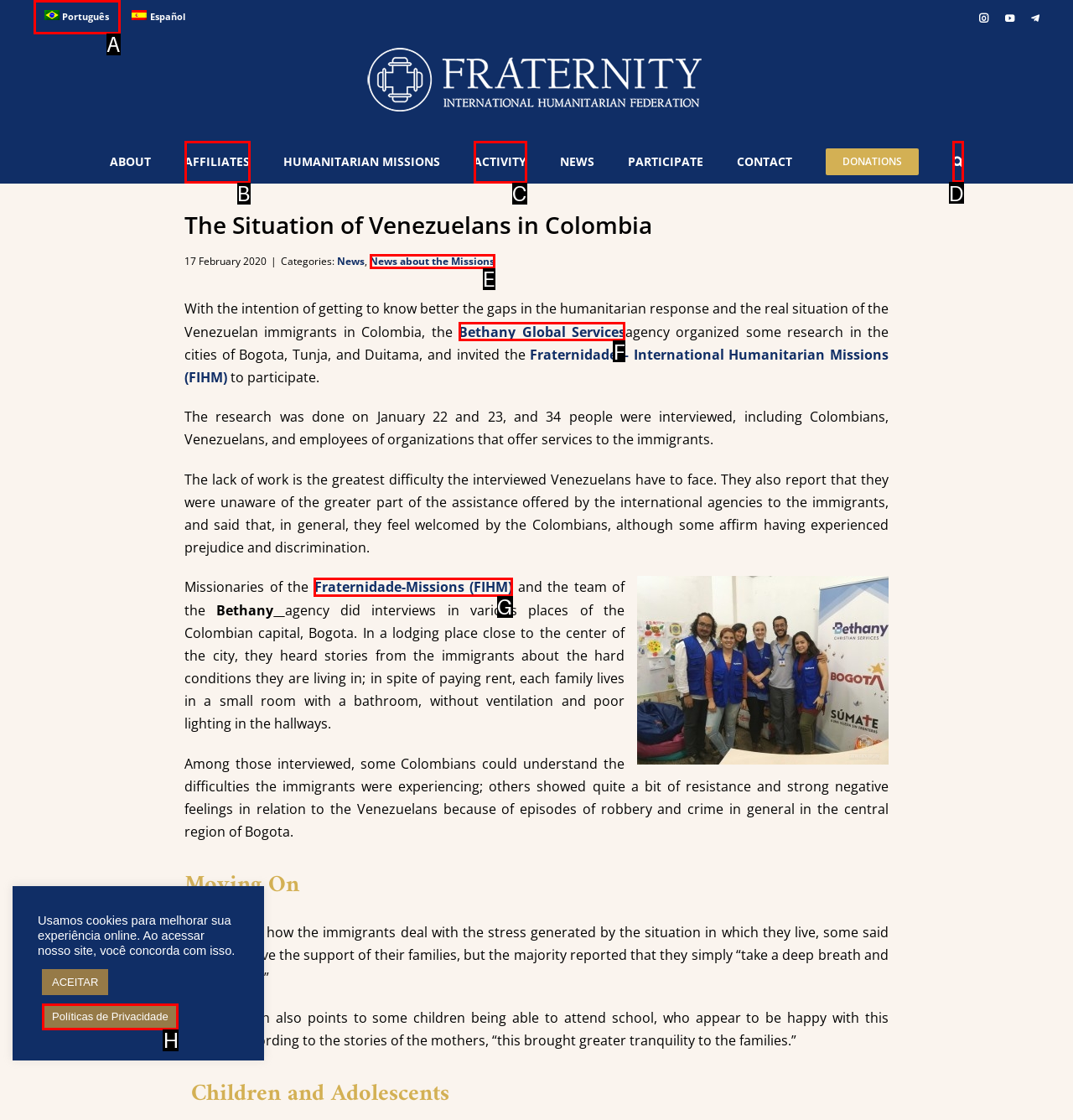What option should I click on to execute the task: Search for something? Give the letter from the available choices.

D